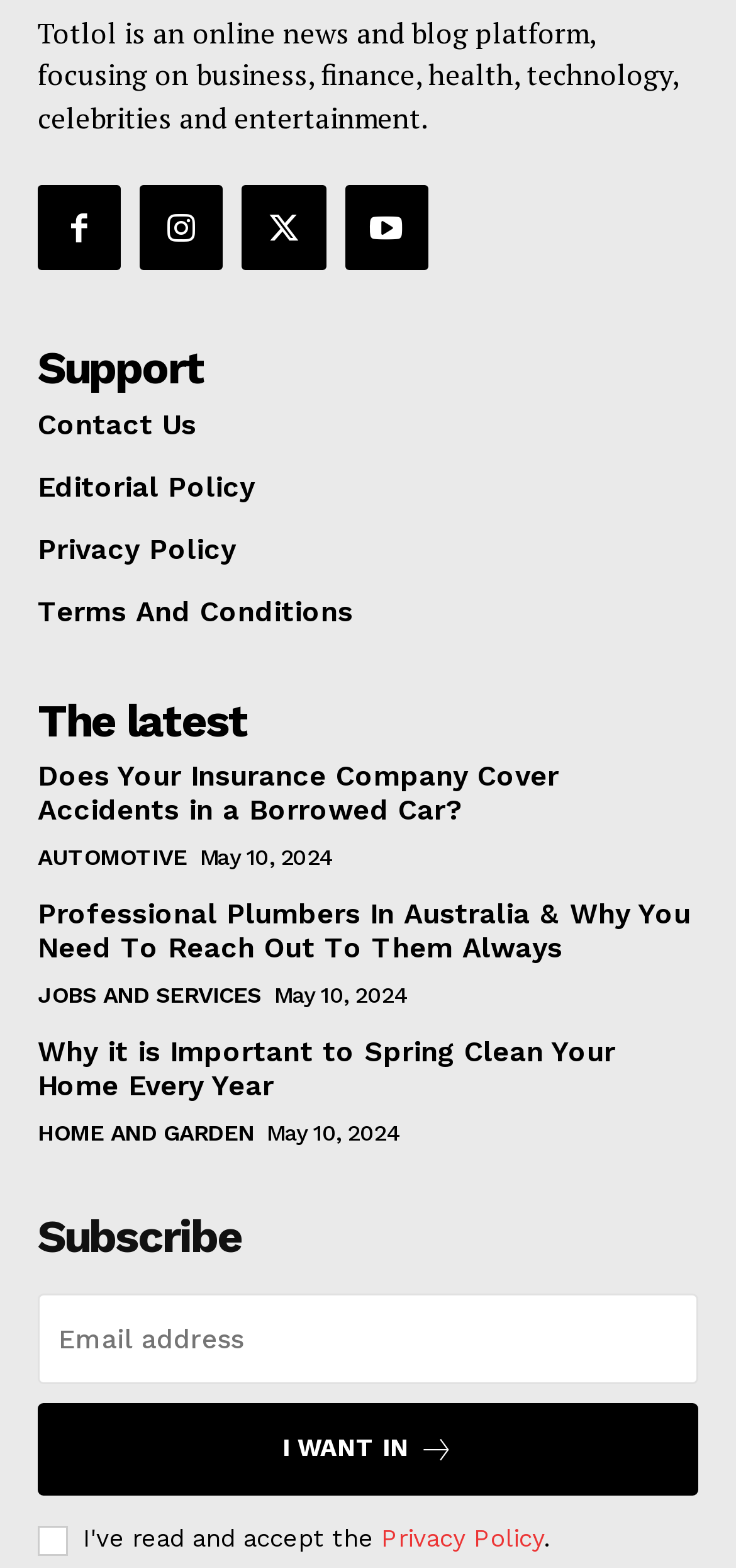What is the purpose of the textbox at the bottom of the webpage?
Refer to the image and provide a one-word or short phrase answer.

Subscribe